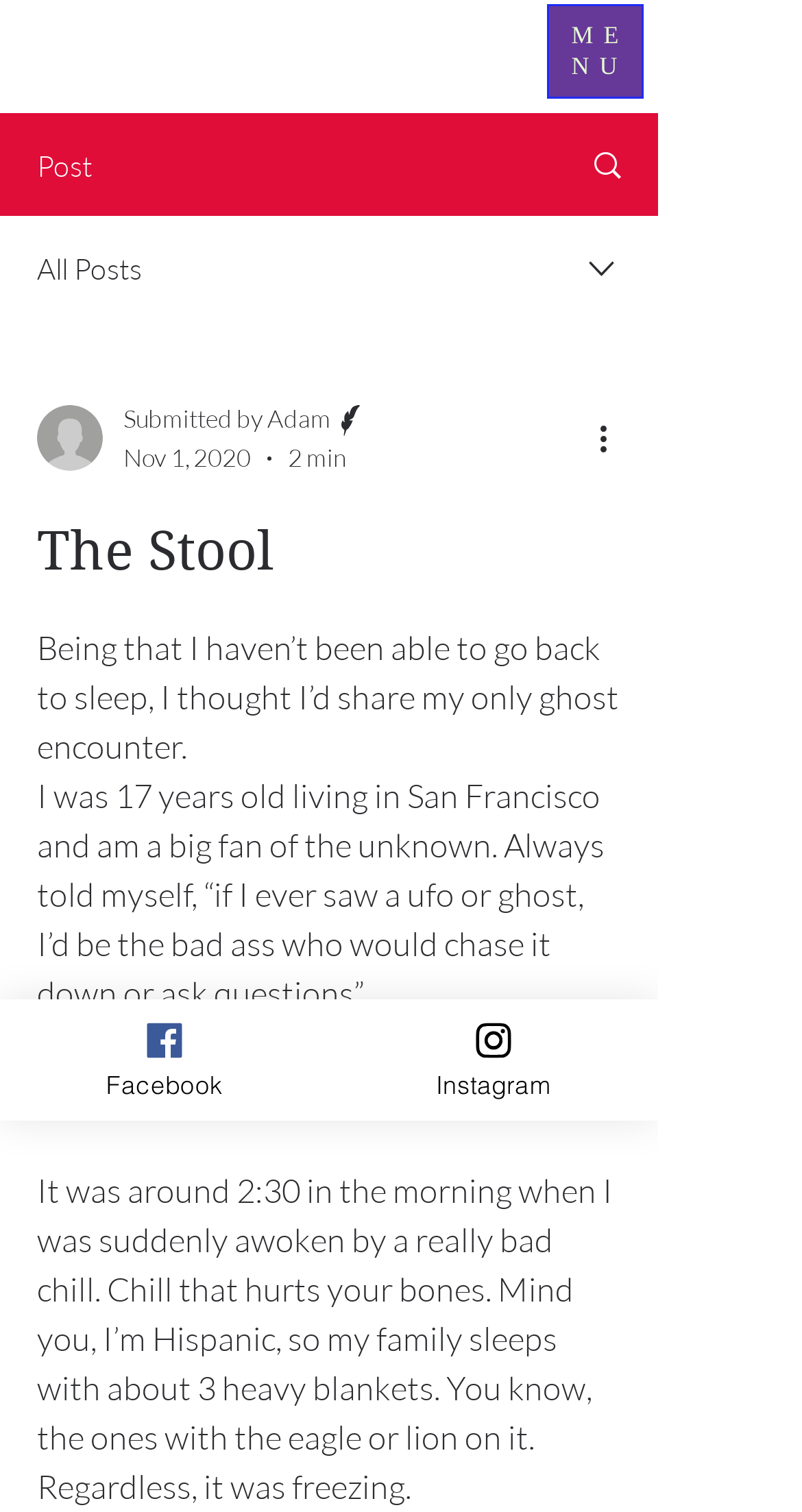What is the time when the author was awoken by a chill?
Please answer the question with a single word or phrase, referencing the image.

2:30 in the morning